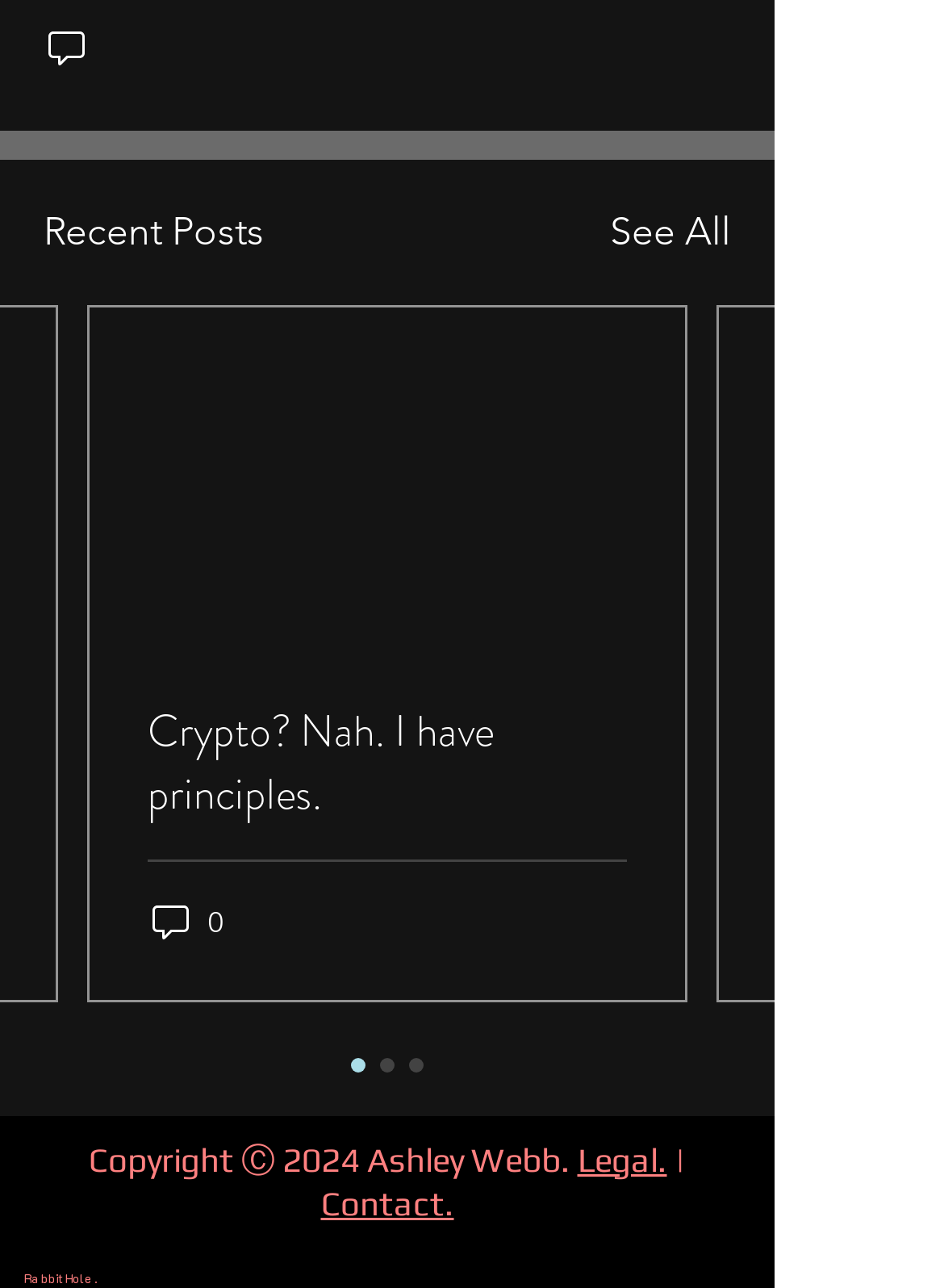Determine the bounding box for the described UI element: "aria-label="0 comments"".

[0.046, 0.018, 0.1, 0.054]